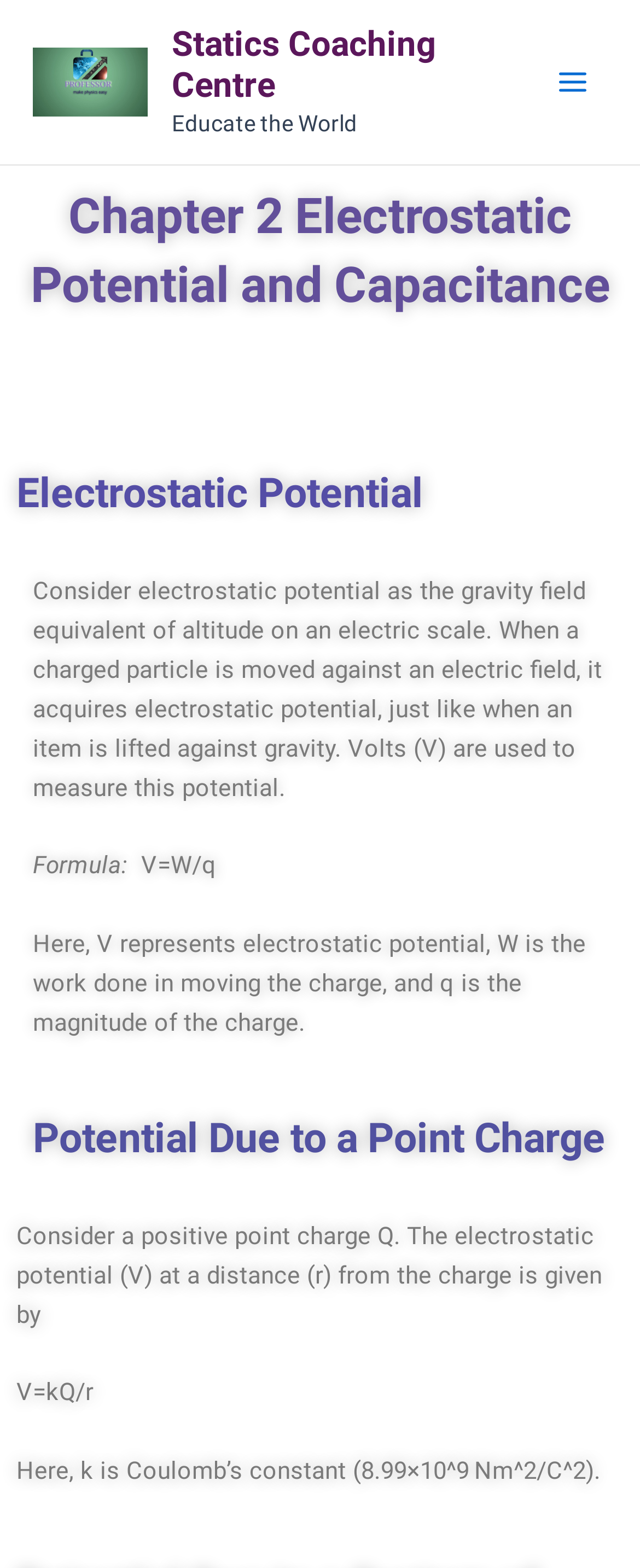Identify the main heading of the webpage and provide its text content.

Chapter 2 Electrostatic Potential and Capacitance